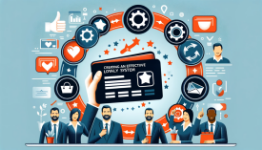Offer a detailed caption for the image presented.

The image depicts a dynamic and modern digital workspace, showcasing a diverse group of professionals seated at a table, collaboratively engaging with technology. They are analyzing various metrics represented by icons and symbols that illustrate performance indicators, customer satisfaction, and productivity. Central to the scene is a hand holding a digital tablet displaying a customer loyalty system interface, emphasizing the importance of implementing effective customer retention strategies. Surrounding this focal point are vibrant graphics, including gears, thumbs up, and various analytical charts, symbolizing the integration of technology and business strategy. This visual encapsulates the theme of continuous improvement and the significance of utilizing key performance indicators (KPIs) to enhance both employee efficiency and customer engagement.